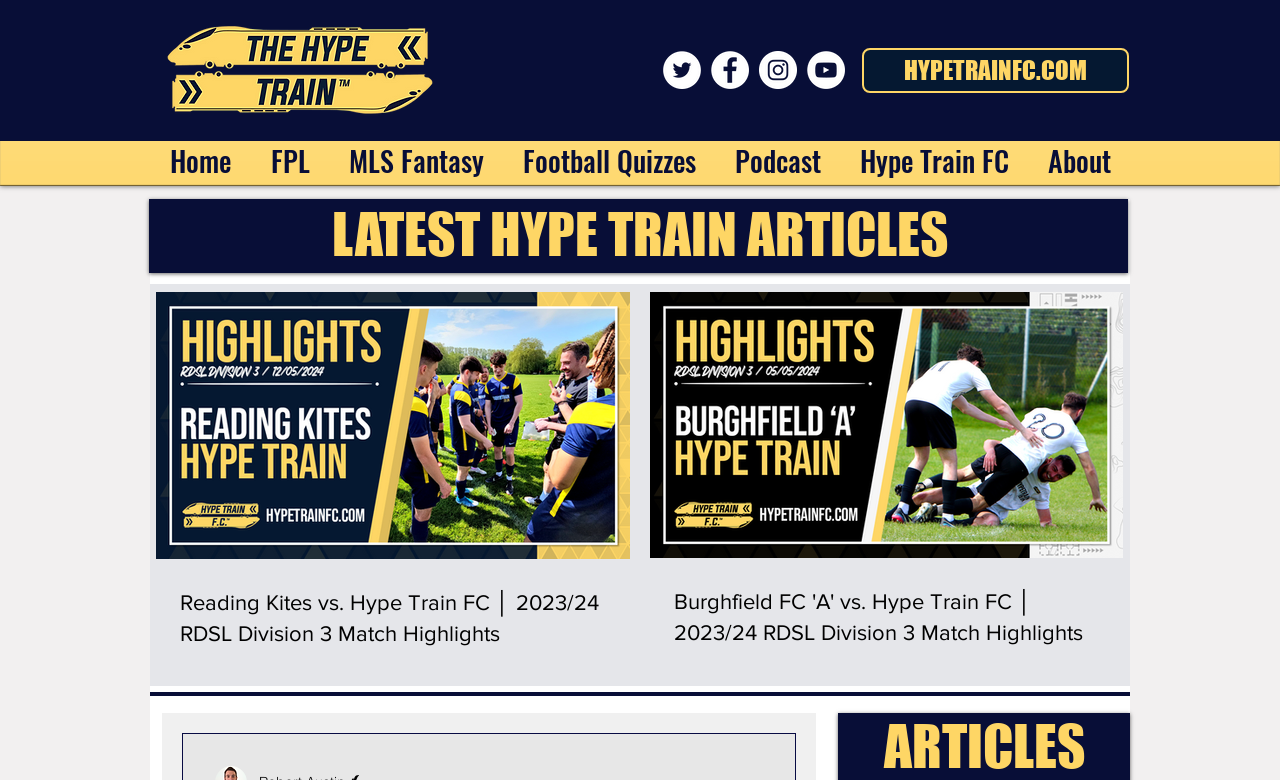What is the topic of the latest hype train articles?
Give a comprehensive and detailed explanation for the question.

I inferred this answer by looking at the titles of the articles in the post list region on the webpage, which mention football teams and matches.